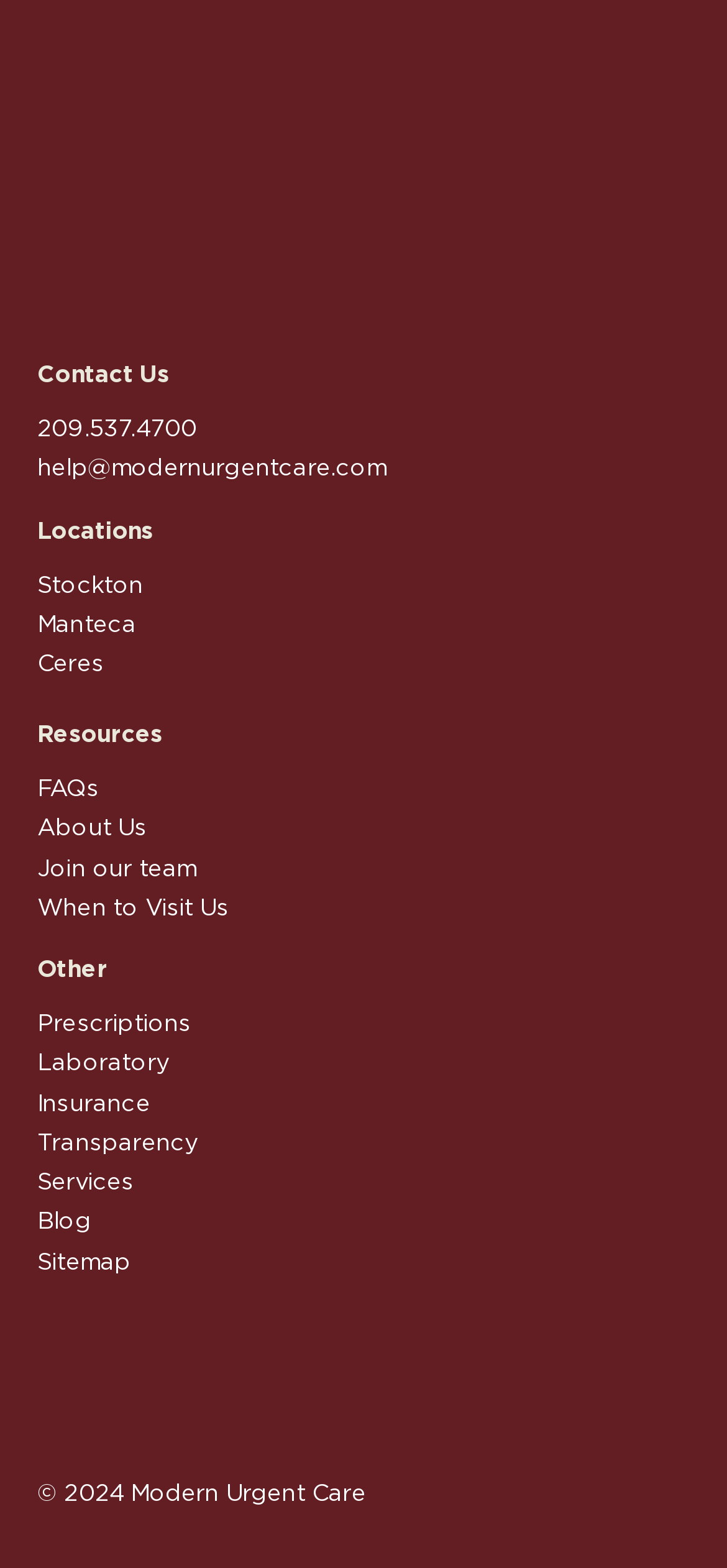Locate the bounding box coordinates of the clickable region necessary to complete the following instruction: "Visit the Stockton location". Provide the coordinates in the format of four float numbers between 0 and 1, i.e., [left, top, right, bottom].

[0.051, 0.365, 0.197, 0.38]